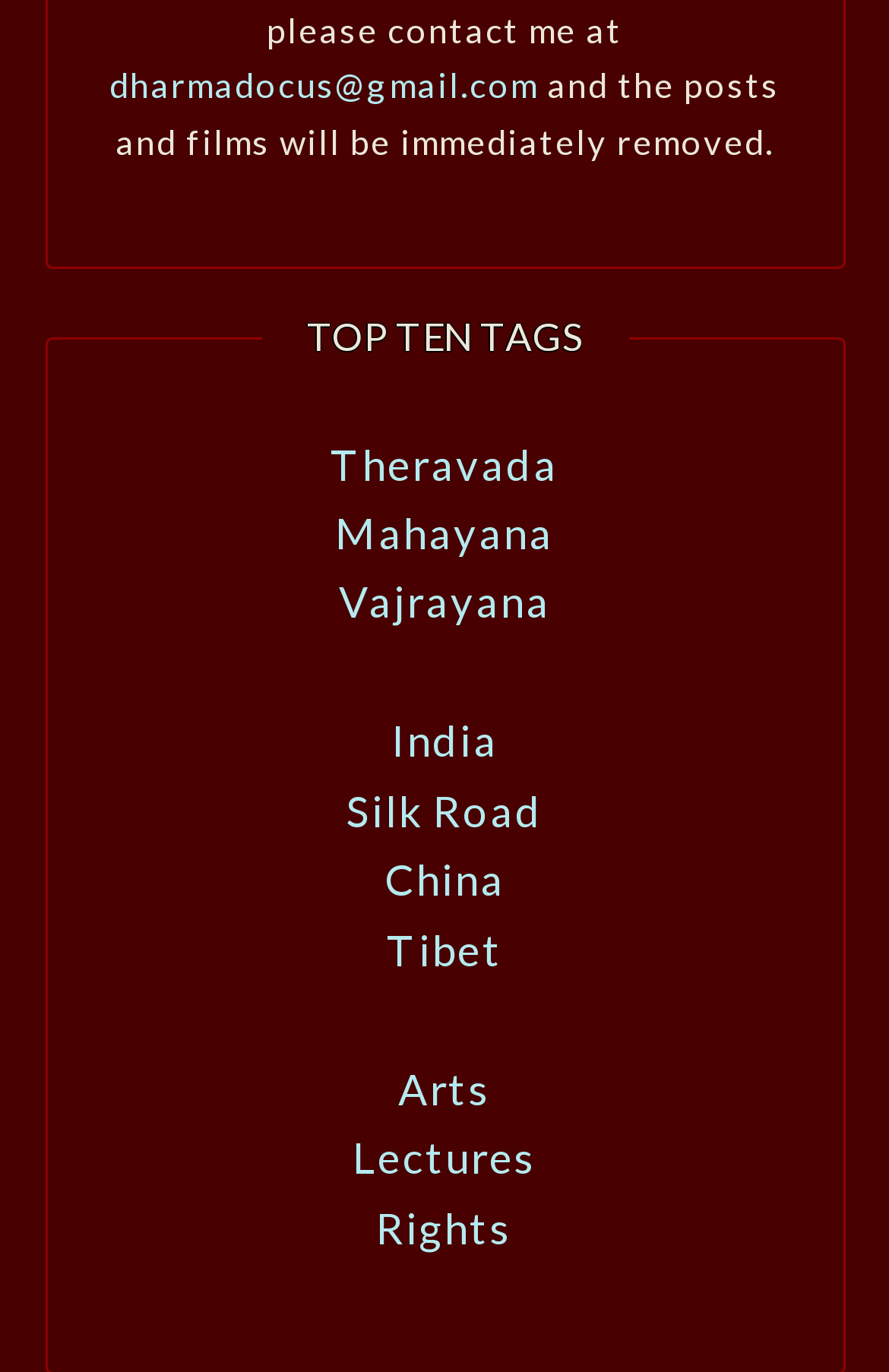How many countries are mentioned as tags under 'TOP TEN TAGS'?
Using the visual information, reply with a single word or short phrase.

4